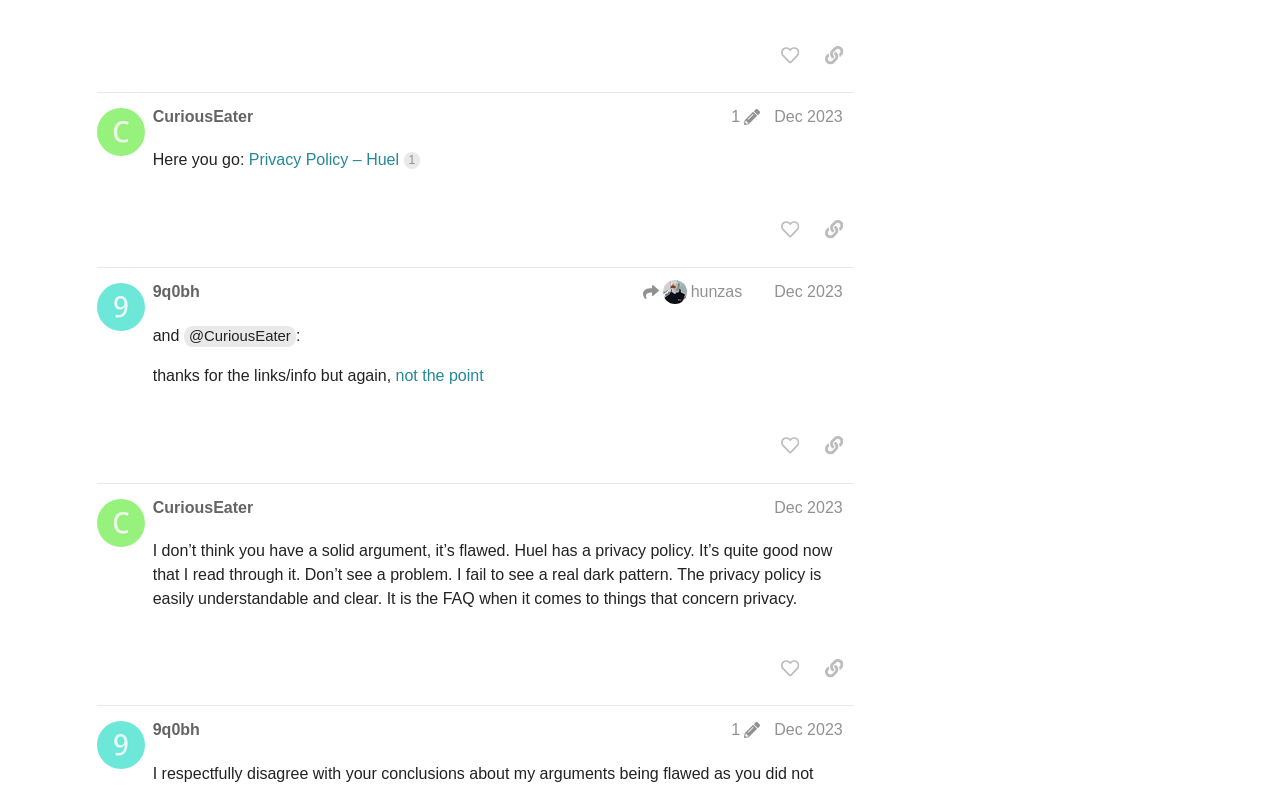What is the text of the static text element in post #8?
Give a one-word or short phrase answer based on the image.

and